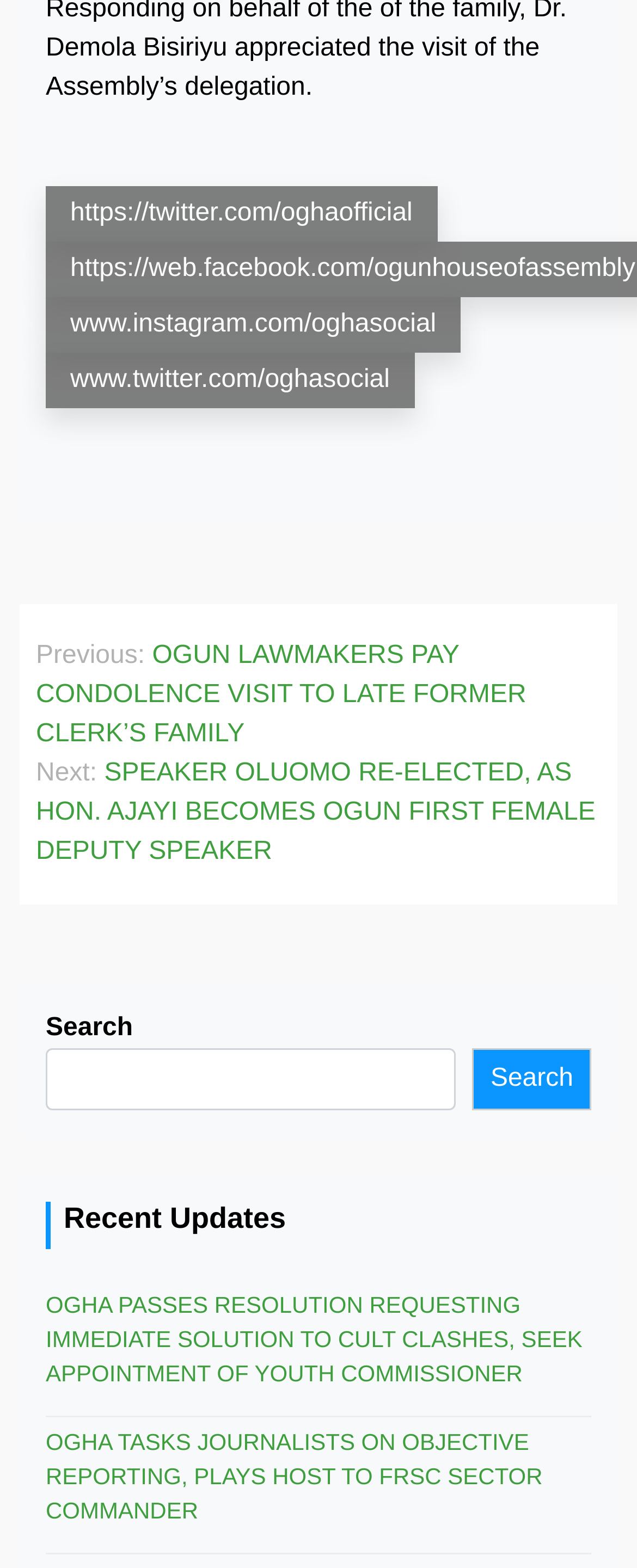Find the bounding box coordinates of the clickable area that will achieve the following instruction: "View recent updates".

[0.072, 0.766, 0.928, 0.797]